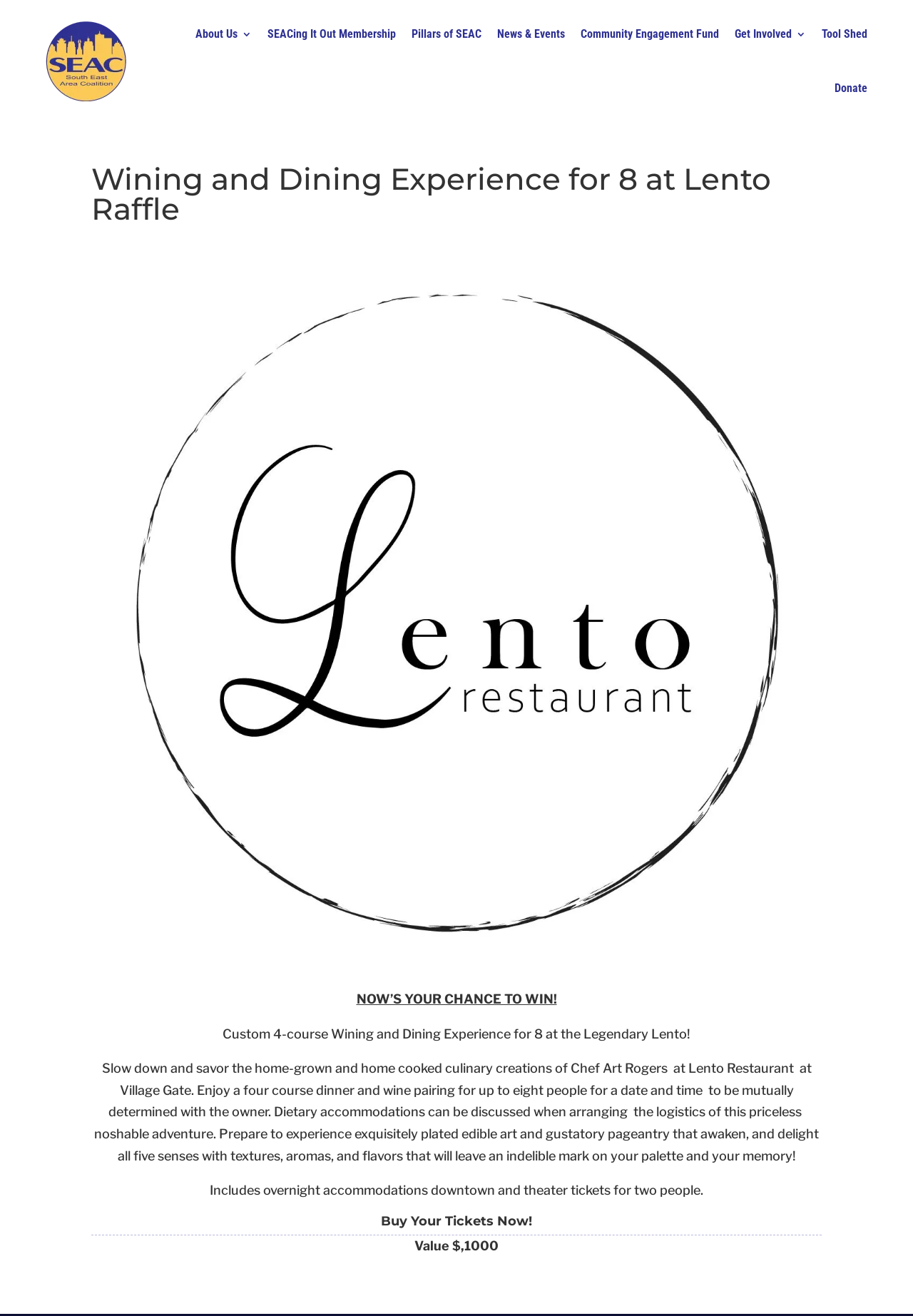Determine the bounding box of the UI component based on this description: "Health". The bounding box coordinates should be four float values between 0 and 1, i.e., [left, top, right, bottom].

None